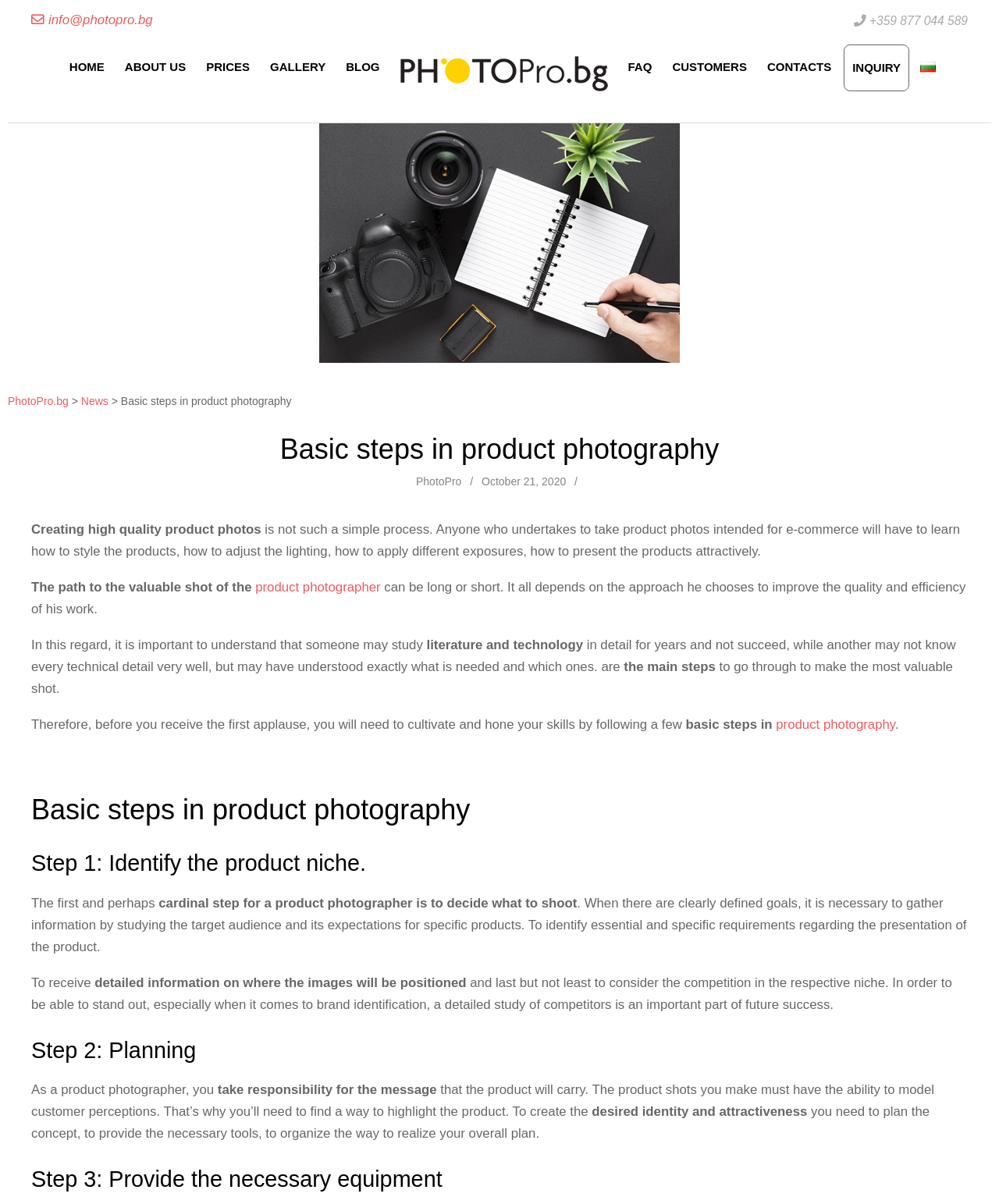Pinpoint the bounding box coordinates of the clickable element needed to complete the instruction: "Read the 'Basic steps in product photography' article". The coordinates should be provided as four float numbers between 0 and 1: [left, top, right, bottom].

[0.031, 0.358, 0.969, 0.389]